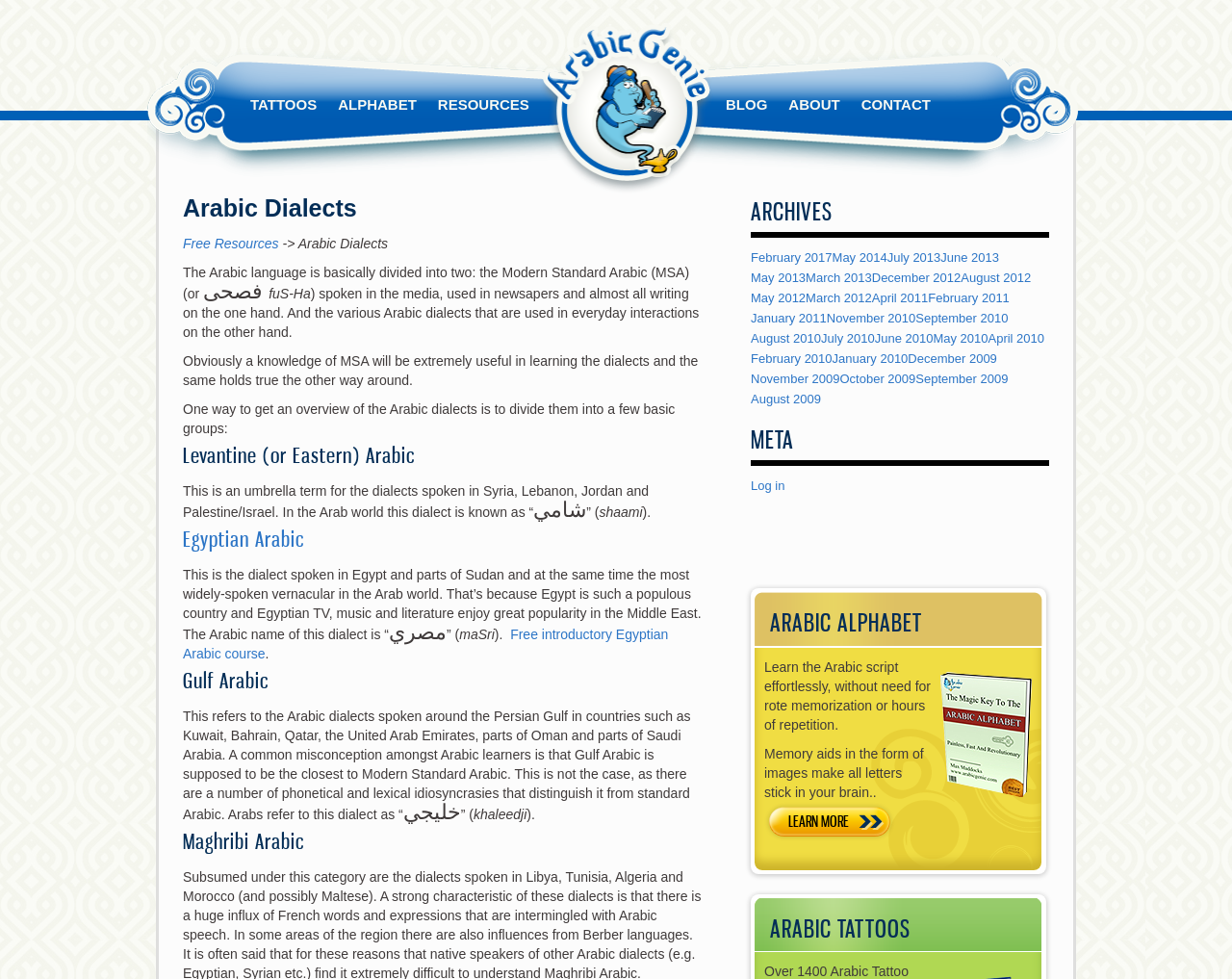Give a detailed account of the webpage.

The webpage is about Arabic dialects and language learning resources. At the top, there are several links to different sections of the website, including "TATTOOS", "ALPHABET", "RESOURCES", "BLOG", "ABOUT", and "CONTACT". Below these links, there is a heading "Arabic Dialects" and a brief introduction to the two main categories of Arabic language: Modern Standard Arabic (MSA) and various Arabic dialects.

The main content of the page is divided into sections, each describing a specific Arabic dialect. The sections are headed by "Levantine (or Eastern) Arabic", "Egyptian Arabic", "Gulf Arabic", and "Maghribi Arabic". Each section provides a brief overview of the dialect, its geographical distribution, and its characteristics.

There are also links to free resources, such as a introductory Egyptian Arabic course, and a section on learning the Arabic alphabet. The page also features several images, including a logo "Arabic Genie" at the top and an image of a book in the "ARABIC ALPHABET" section.

On the right-hand side of the page, there is a complementary section with a heading "ARCHIVES" and a list of links to blog posts from different months and years. Below this section, there is another heading "META" with a link to "Log in".